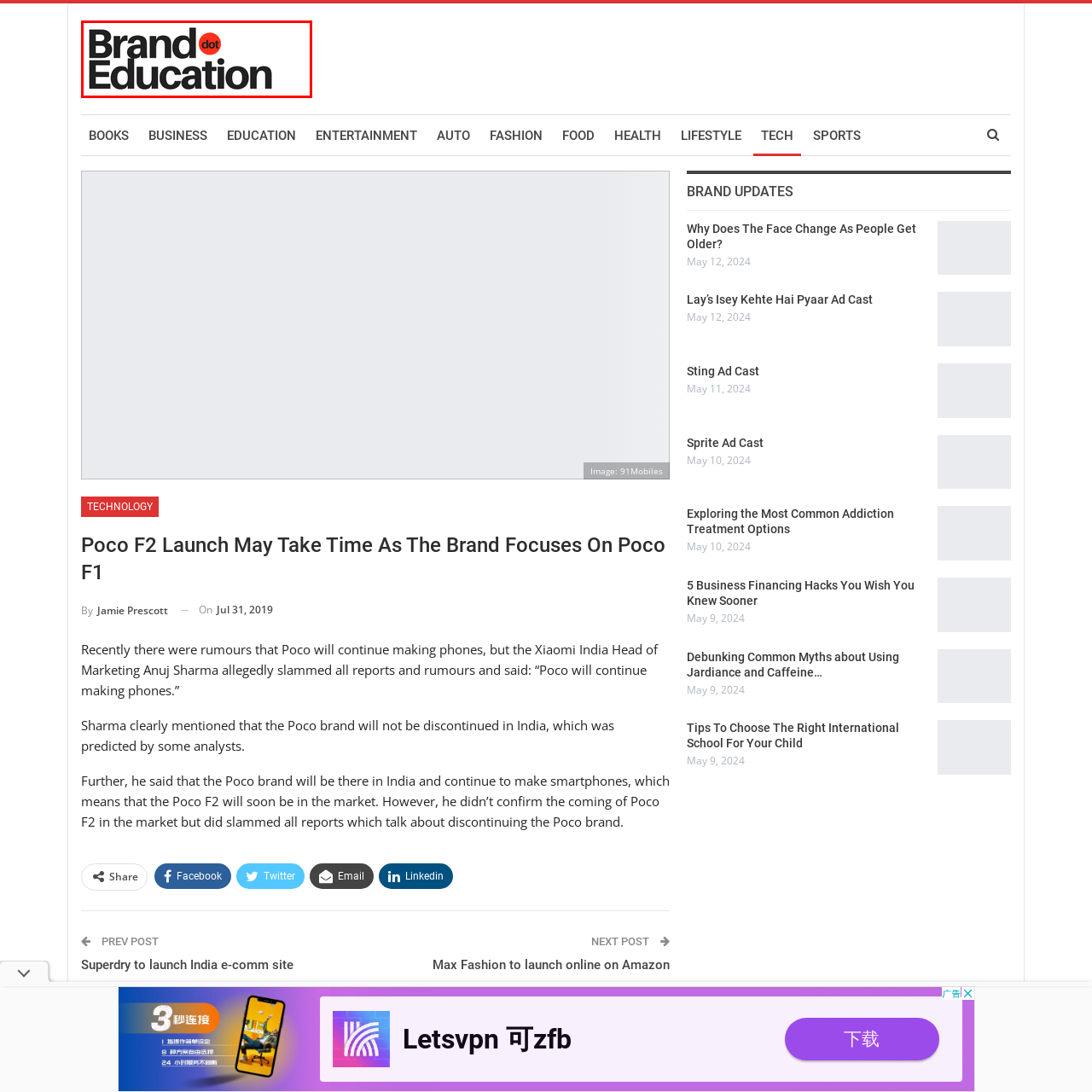Examine the image within the red boundary and respond with a single word or phrase to the question:
What is the tone of the visual identity?

Professional and creative